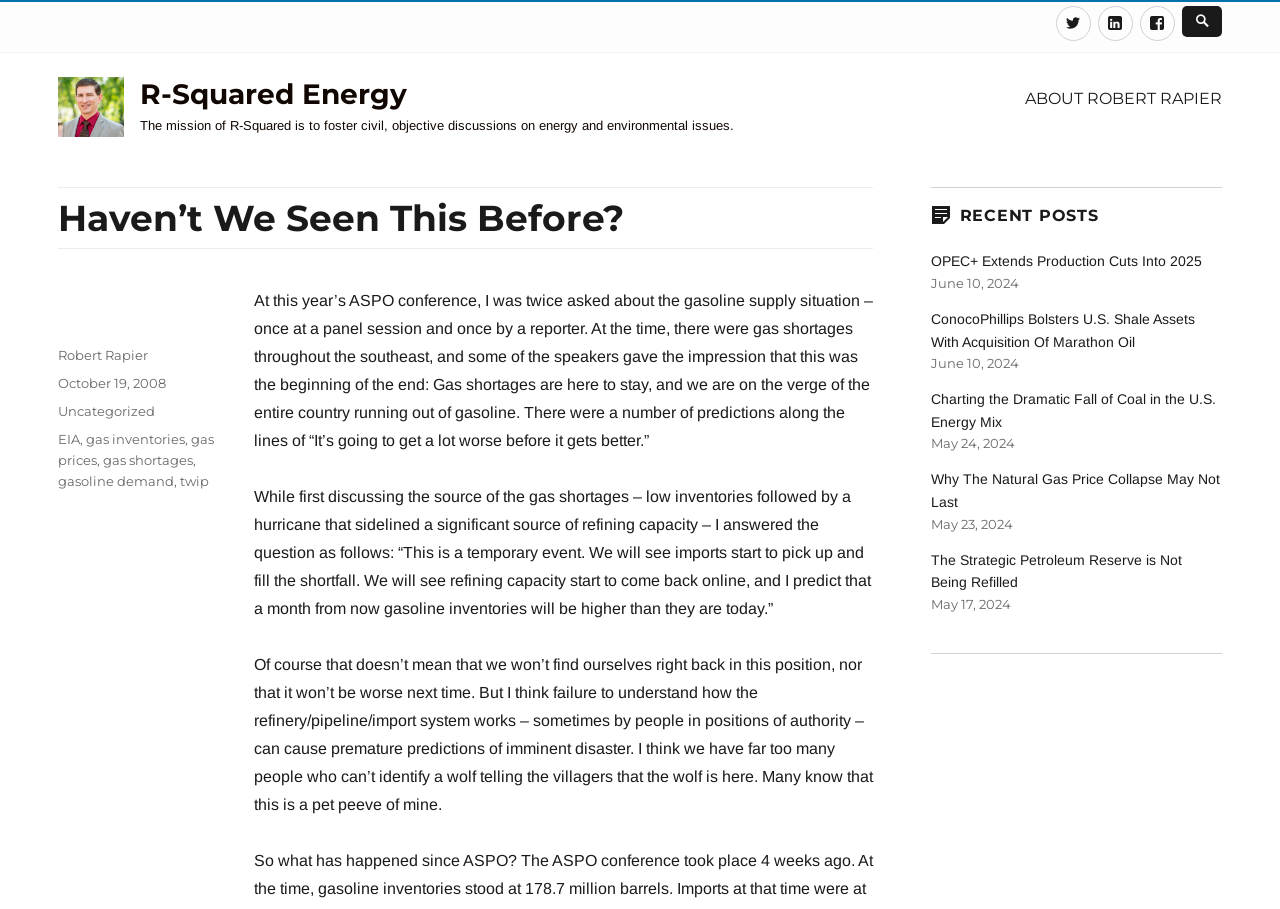What is the topic of the article?
Using the image, give a concise answer in the form of a single word or short phrase.

Gas shortages